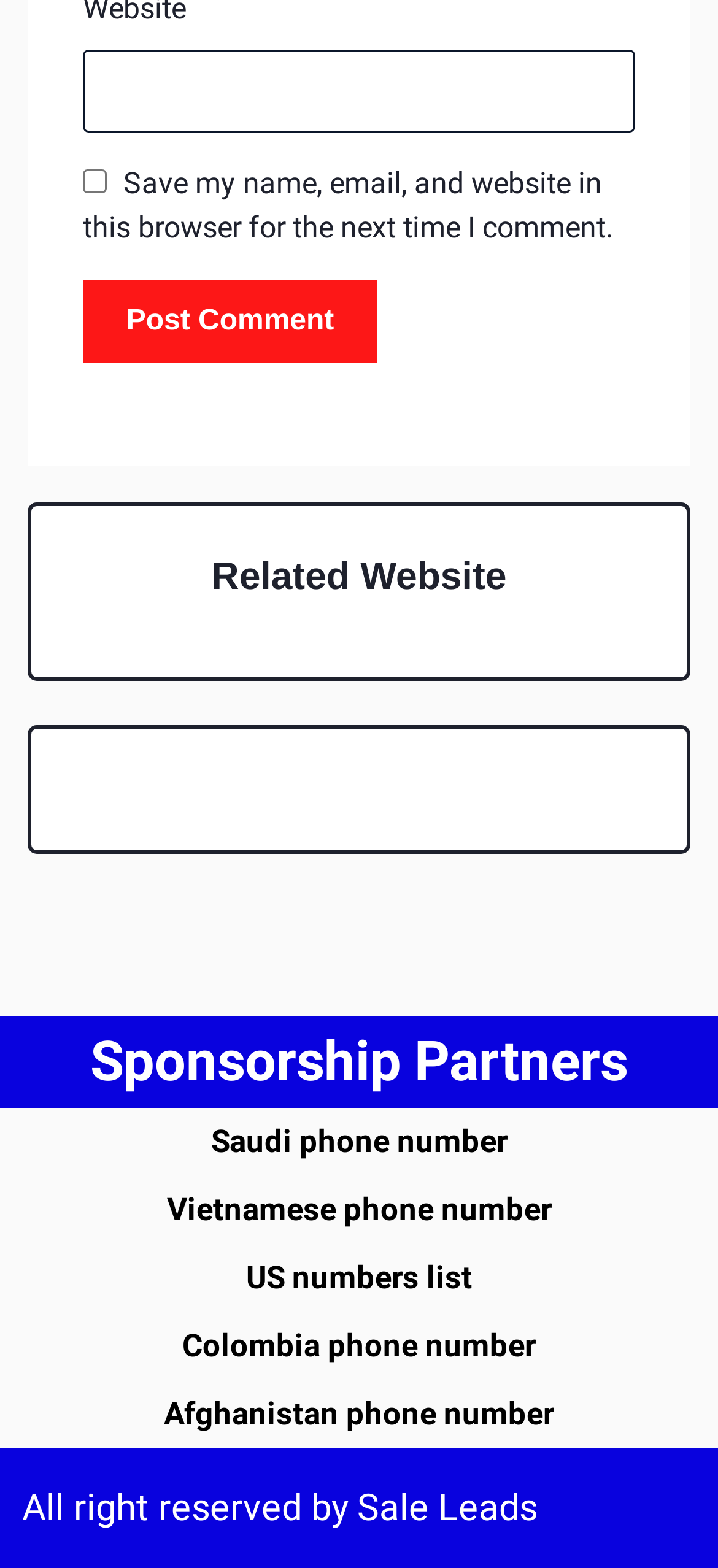What is the related website section about?
Refer to the screenshot and deliver a thorough answer to the question presented.

The section with the heading 'Related Website' suggests that it is about listing websites that are related to the current website, but the exact content is not specified.